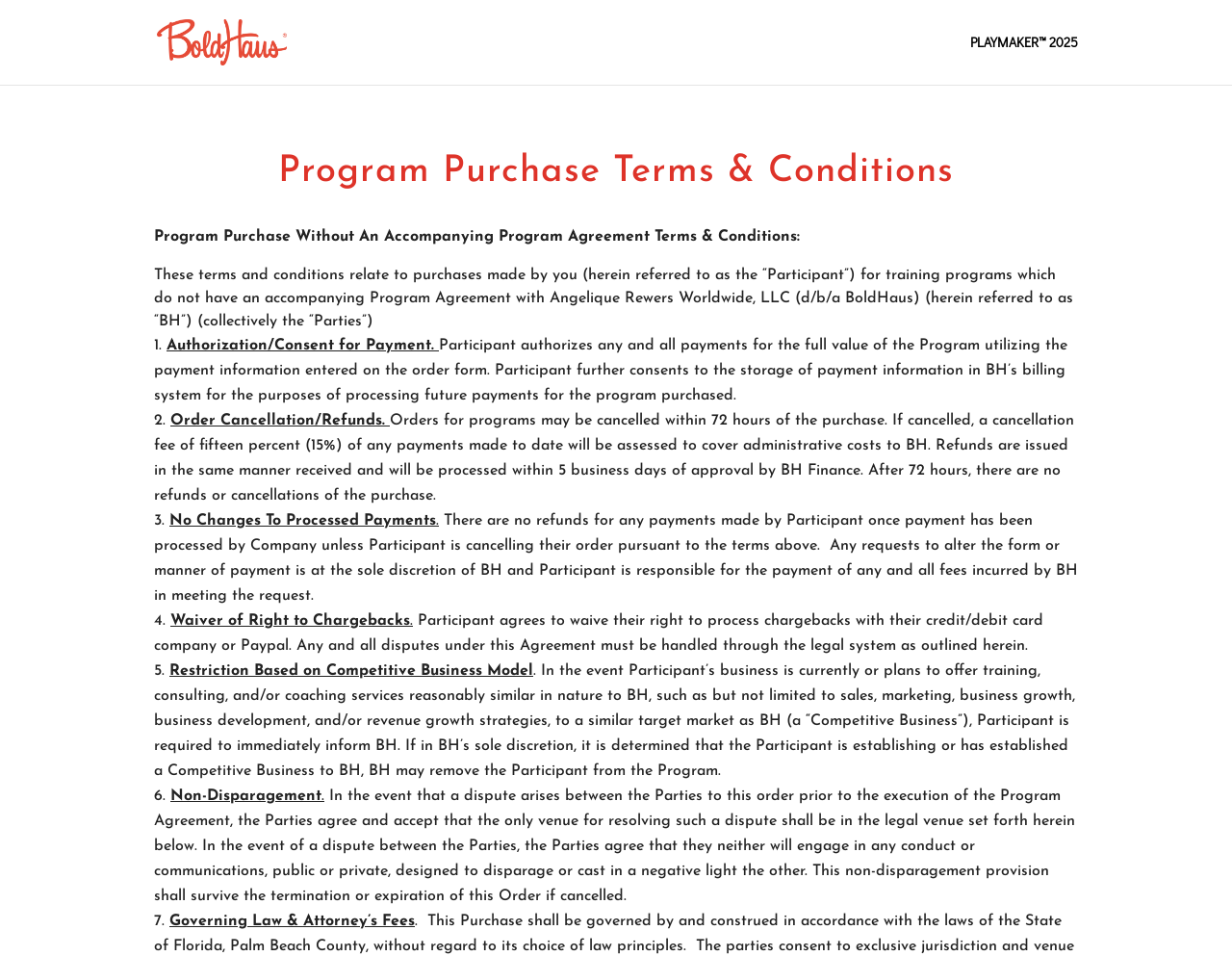Determine the main headline of the webpage and provide its text.

Program Purchase Terms & Conditions